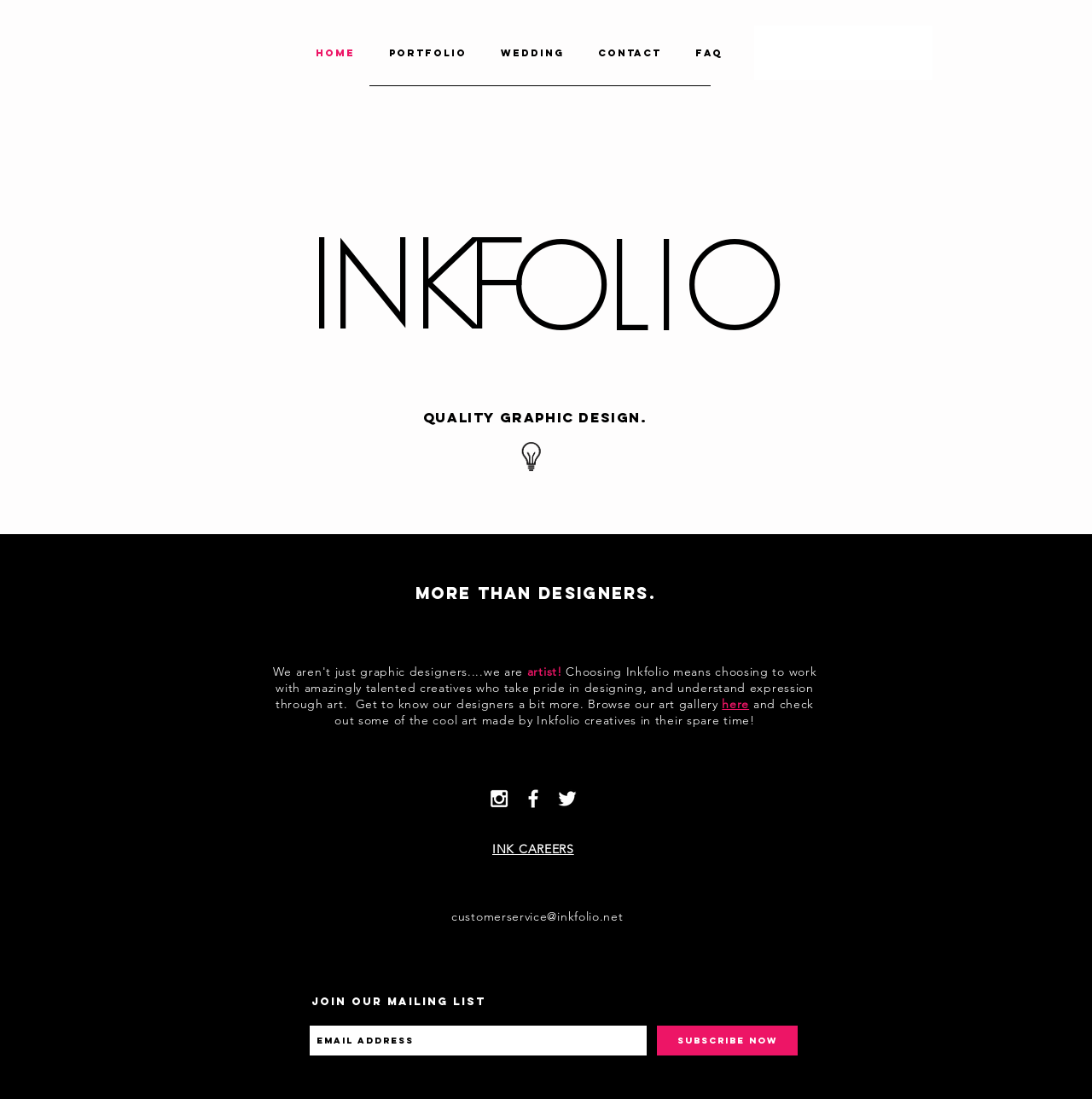Identify the bounding box coordinates of the area you need to click to perform the following instruction: "Check out the art gallery".

[0.661, 0.634, 0.686, 0.648]